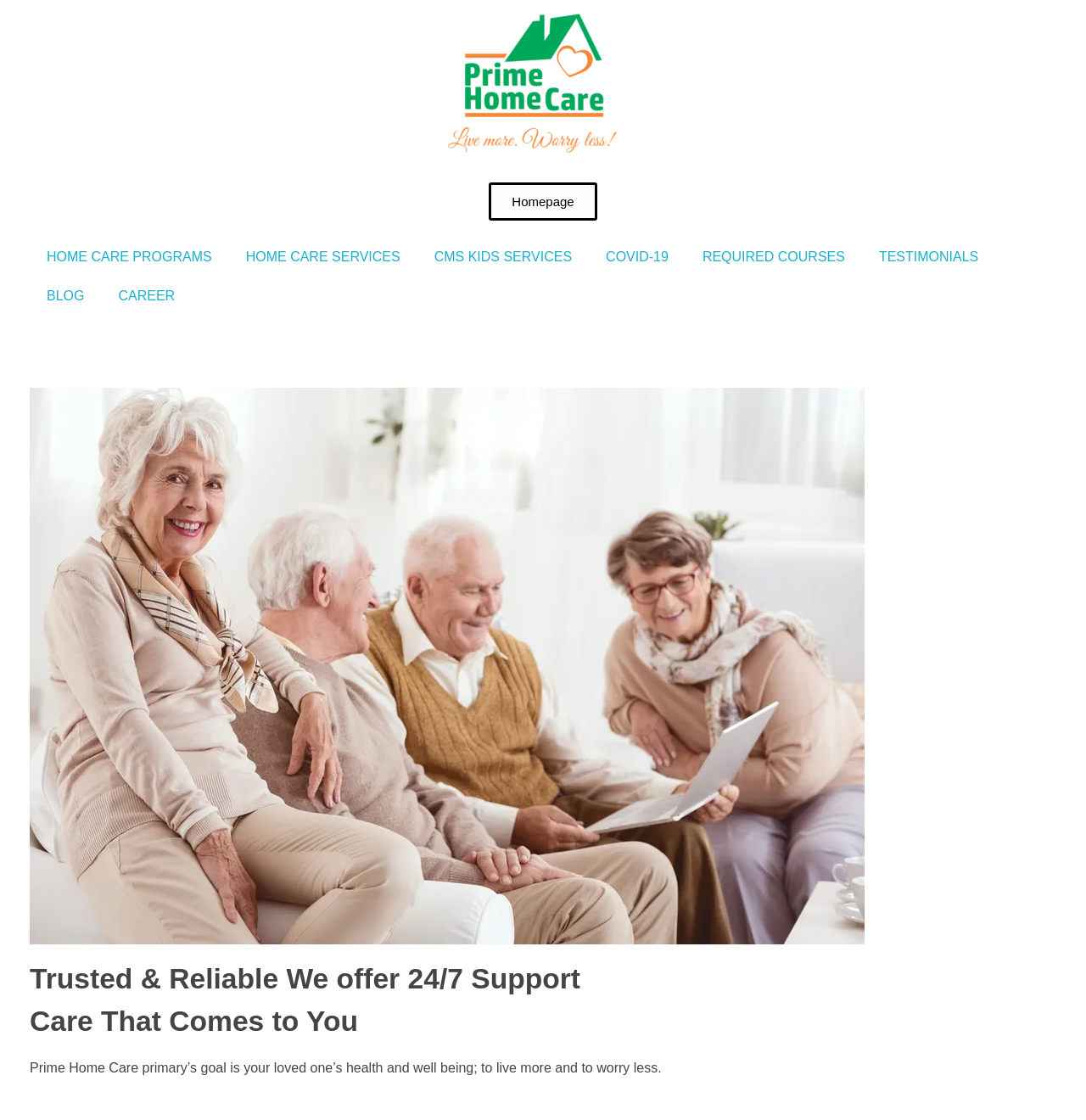Deliver a detailed narrative of the webpage's visual and textual elements.

The webpage is about Prime Home Care, a trusted and reliable home care service provider. At the top, there is a navigation menu with 7 links: "Homepage", "HOME CARE PROGRAMS", "HOME CARE SERVICES", "CMS KIDS SERVICES", "COVID-19", "REQUIRED COURSES", and "TESTIMONIALS", aligned horizontally across the top of the page. Below this menu, there are two more links, "BLOG" and "CAREER", positioned side by side.

In the main content area, there is a prominent heading that reads "Trusted & Reliable We offer 24/7 Support Care That Comes to You", which is centered near the top of the page. Below this heading, there is a paragraph of text that summarizes the primary goal of Prime Home Care, which is to prioritize the health and well-being of loved ones, allowing them to live more and worry less.